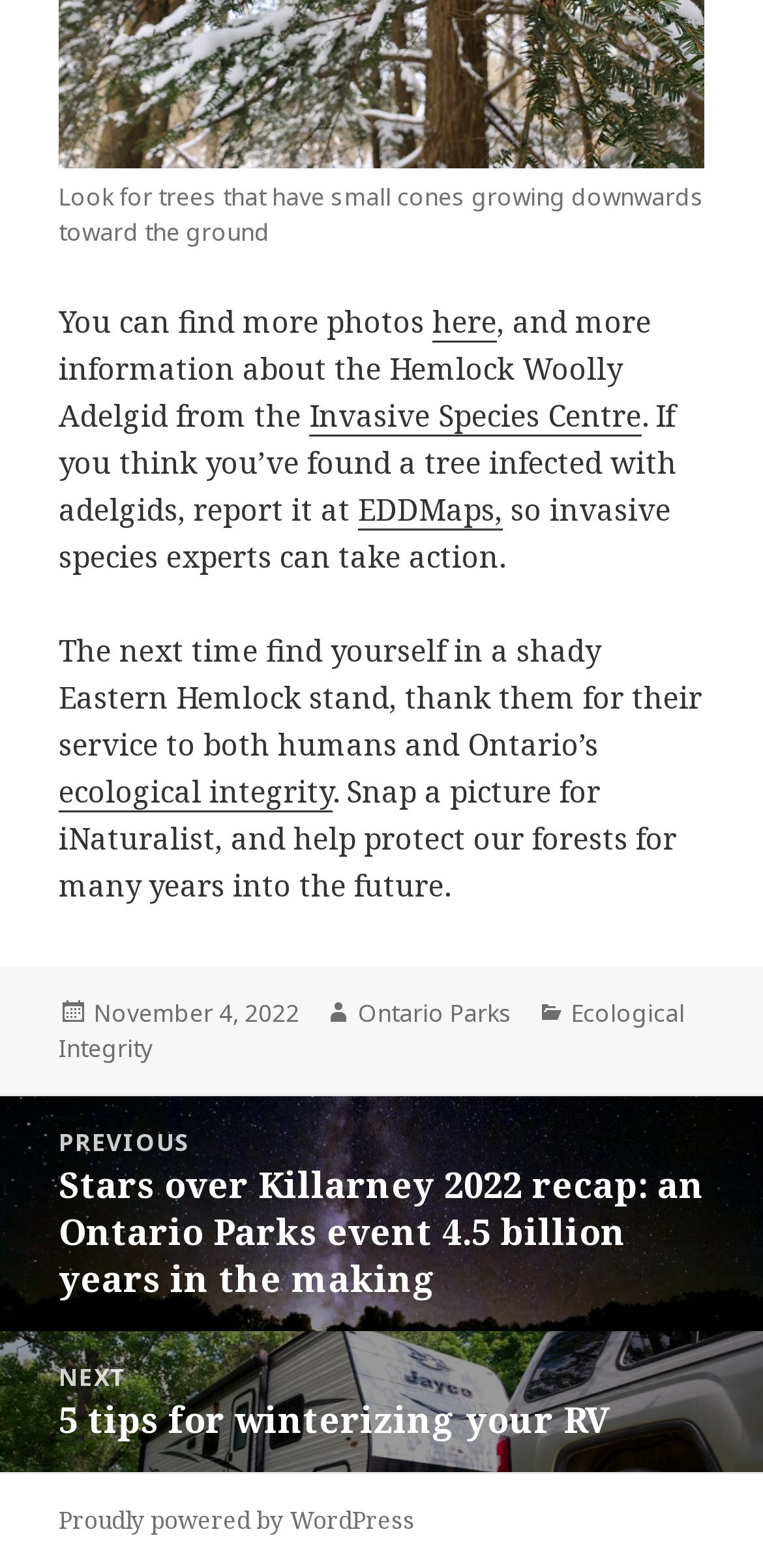Respond with a single word or phrase for the following question: 
What is the purpose of the article?

Raise awareness about Hemlock Woolly Adelgid